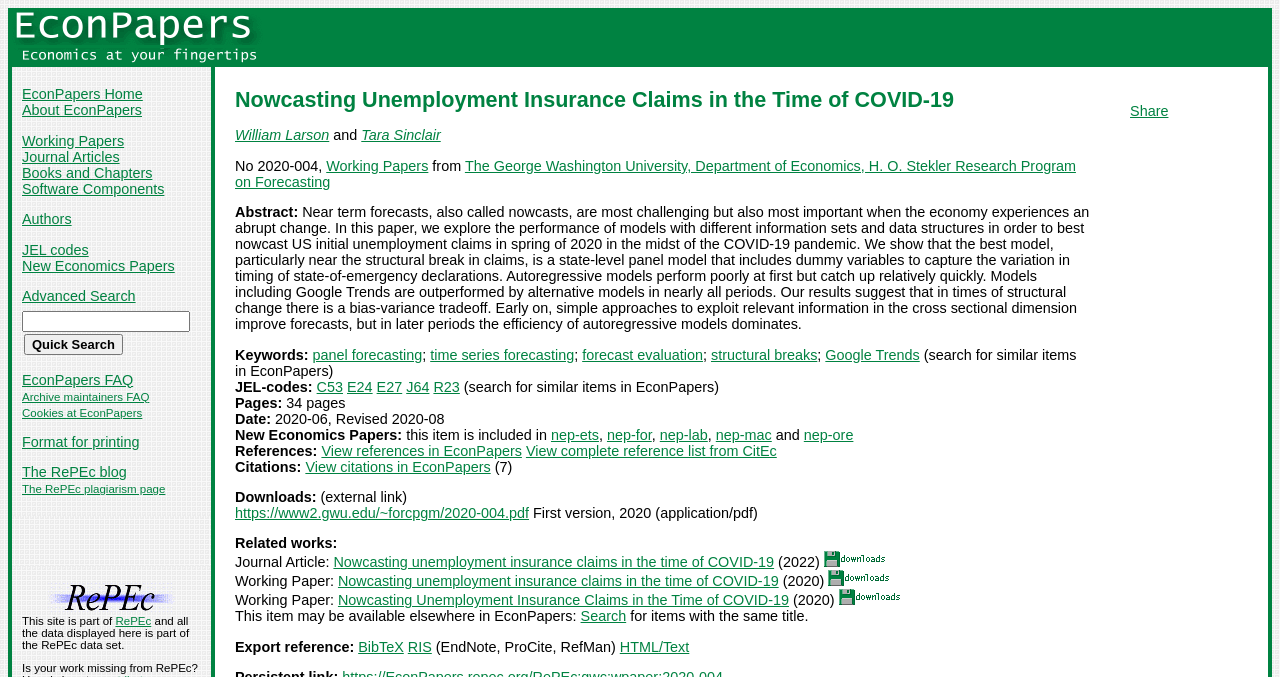Please identify the bounding box coordinates of the area that needs to be clicked to follow this instruction: "Download the paper".

[0.184, 0.746, 0.413, 0.77]